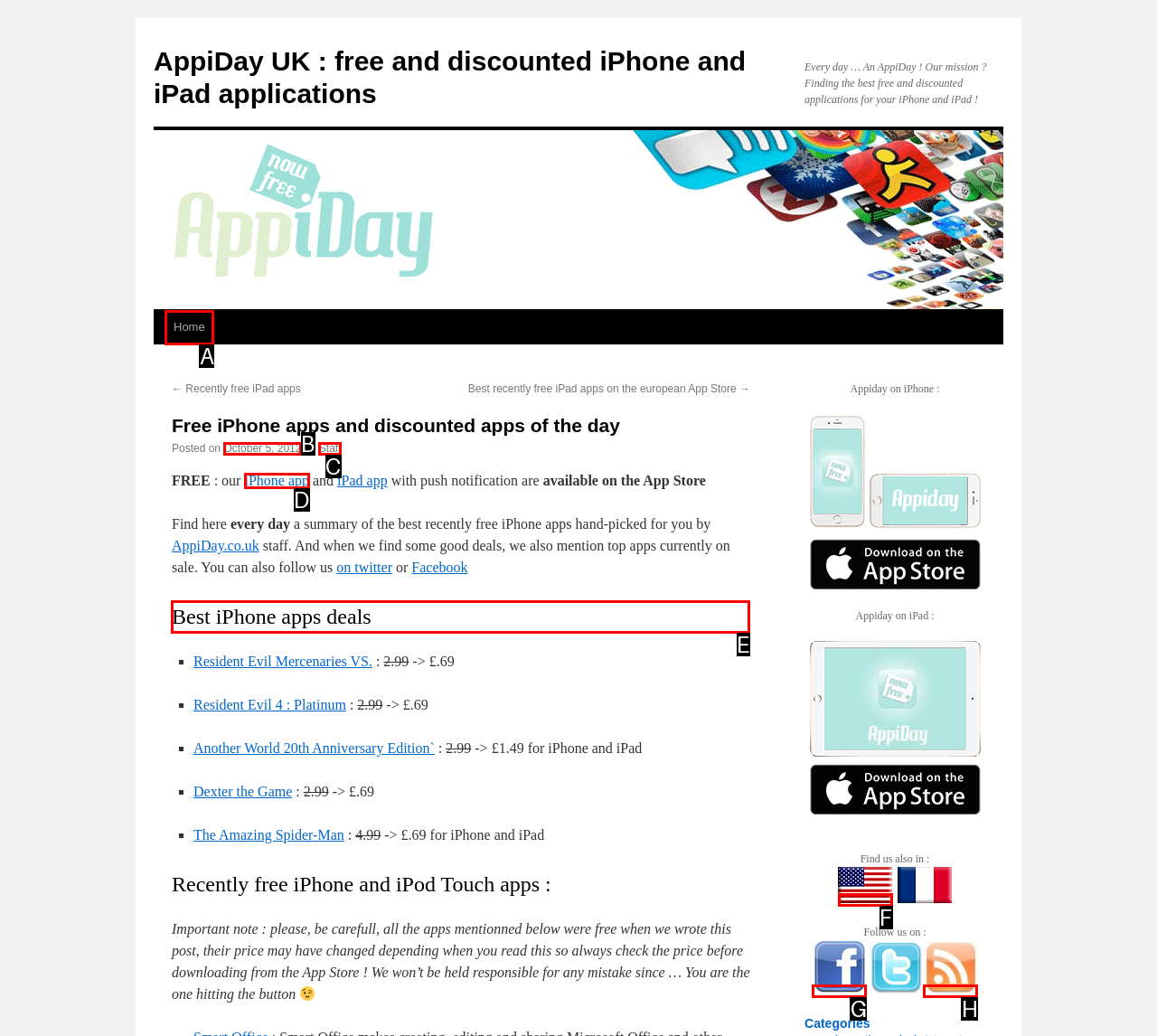Identify the HTML element to click to execute this task: Click on Pacs Respond with the letter corresponding to the proper option.

None